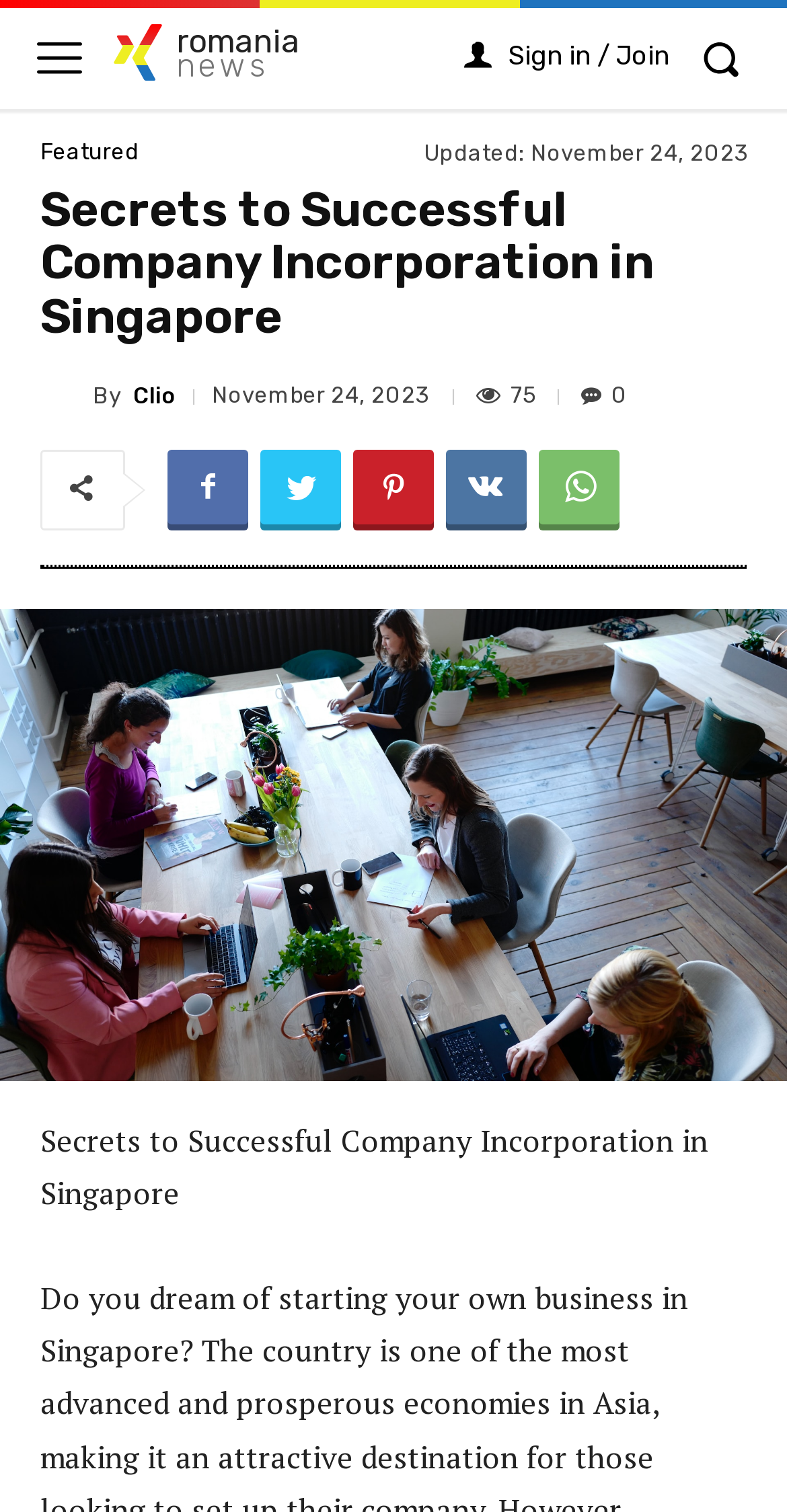Answer with a single word or phrase: 
What is the date of the last update?

November 24, 2023